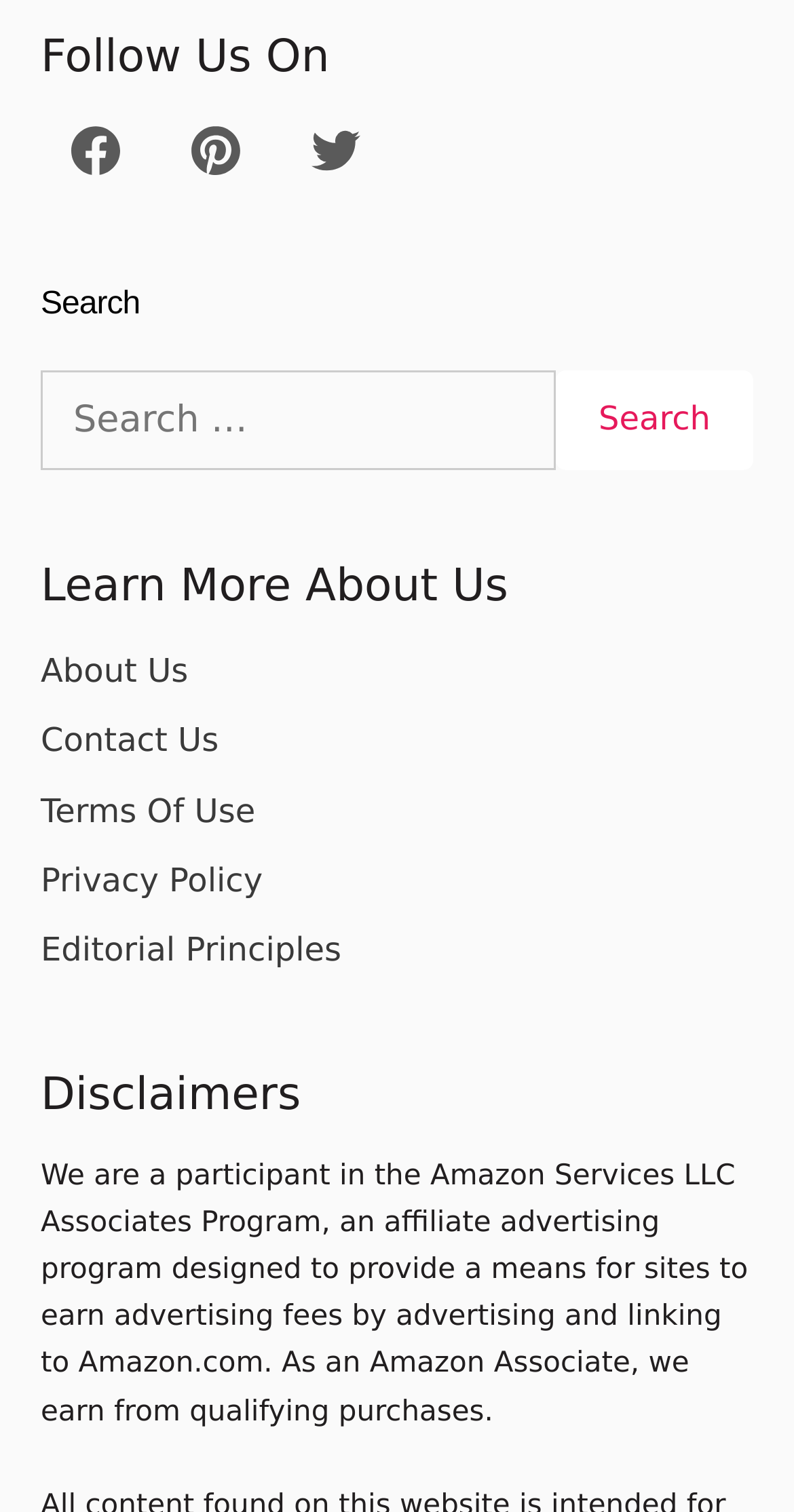What is the purpose of the search box?
Using the visual information, reply with a single word or short phrase.

Search for content